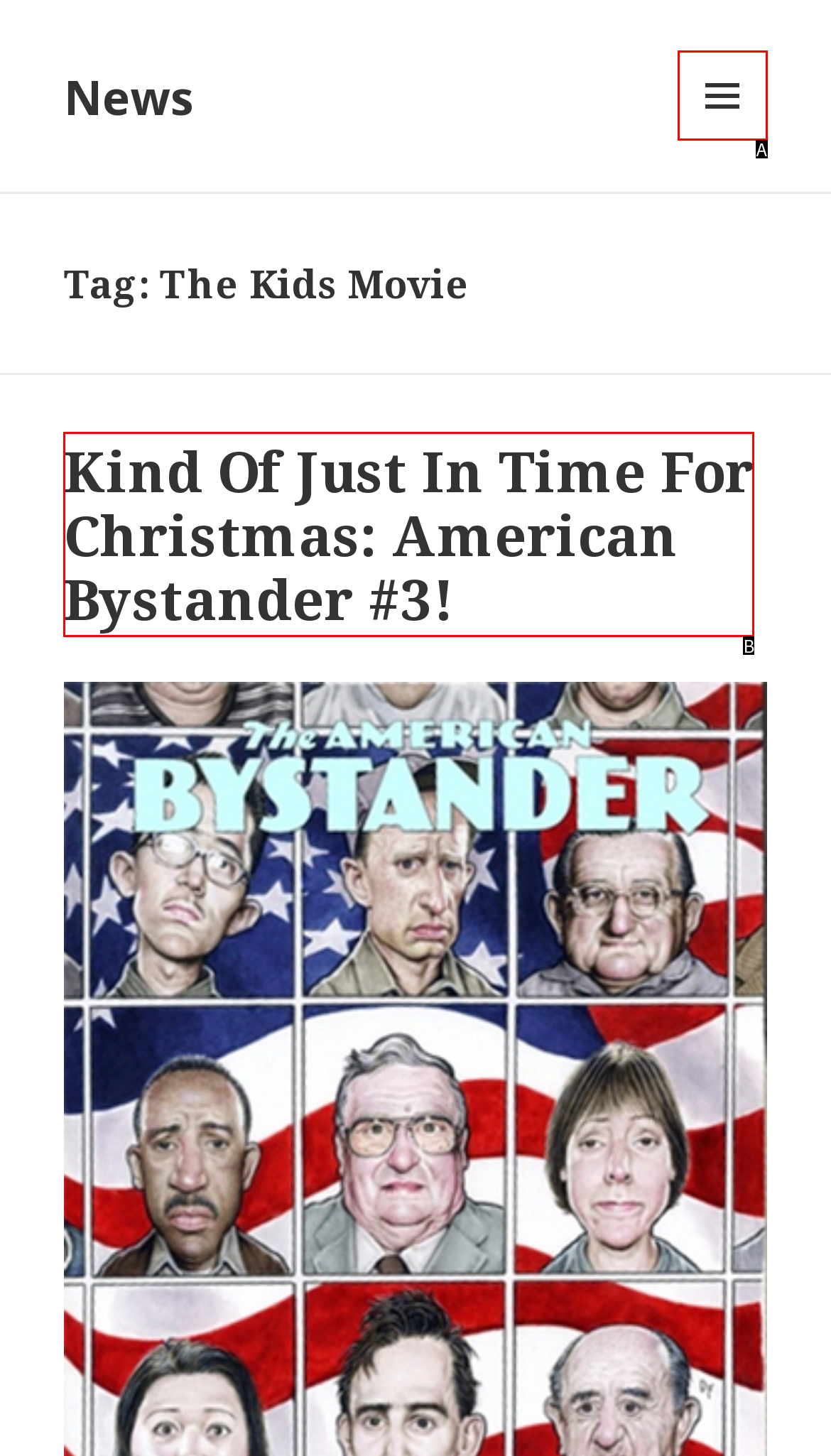Select the HTML element that corresponds to the description: Menu and widgets. Answer with the letter of the matching option directly from the choices given.

A